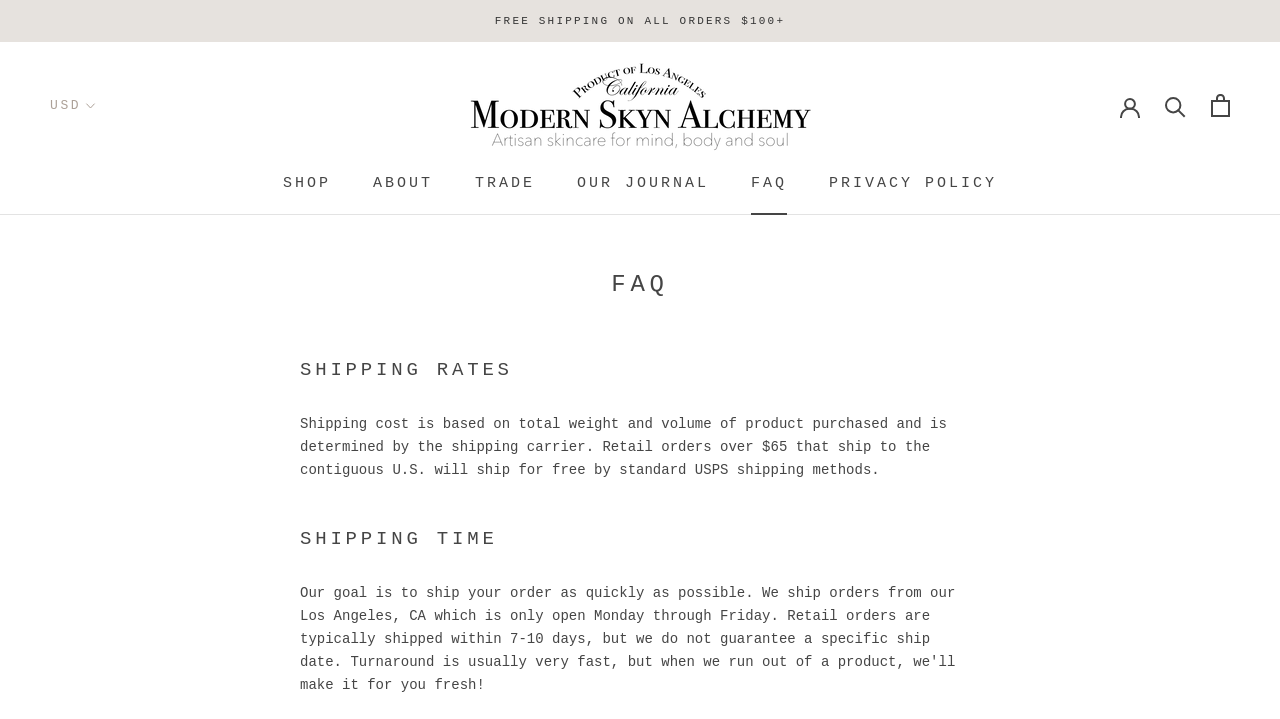Find the bounding box coordinates corresponding to the UI element with the description: "Our JournalOur Journal". The coordinates should be formatted as [left, top, right, bottom], with values as floats between 0 and 1.

[0.451, 0.244, 0.554, 0.268]